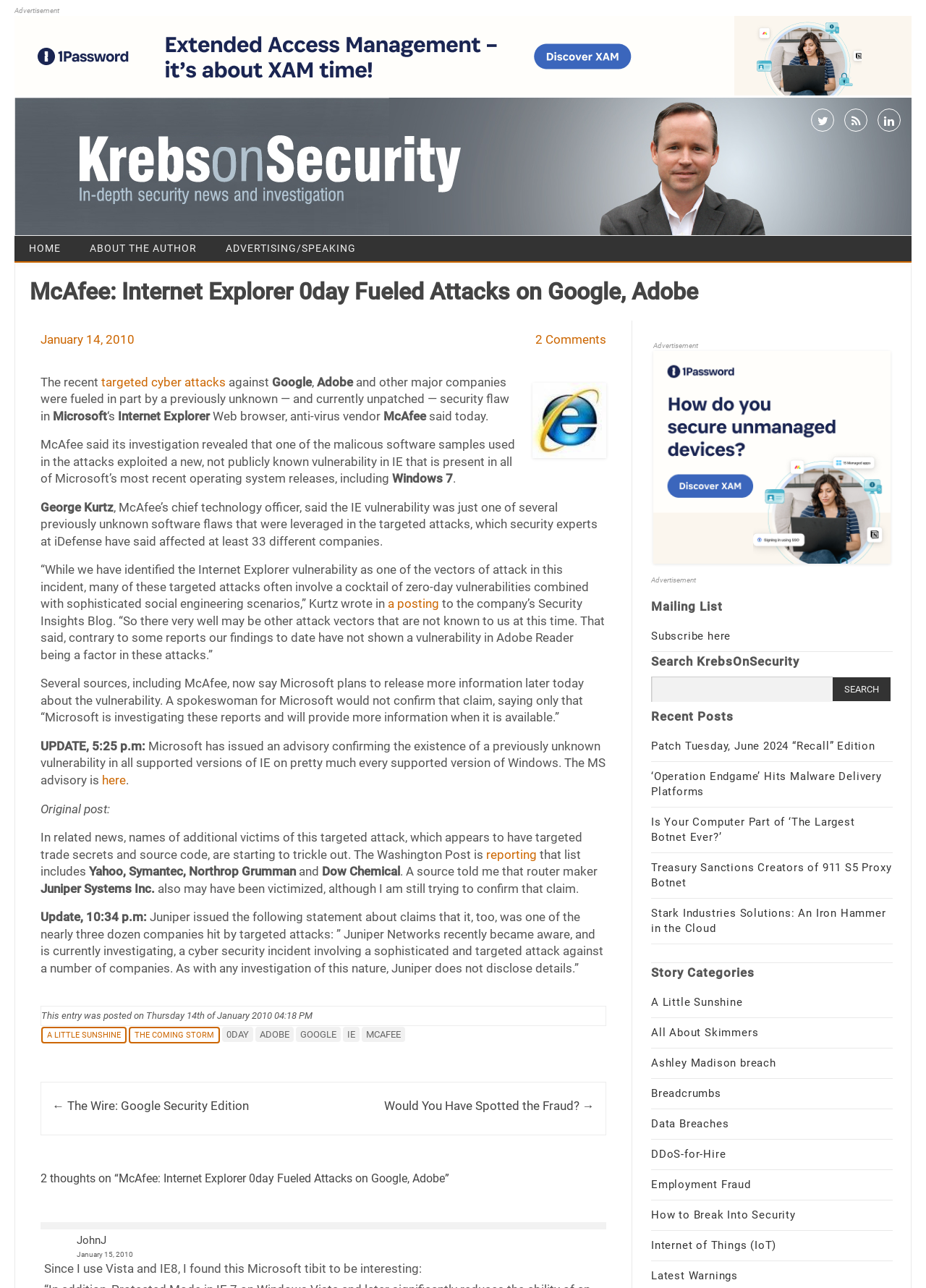Please answer the following question as detailed as possible based on the image: 
What is the name of the blog where George Kurtz wrote about the Internet Explorer vulnerability?

The question asks about the name of the blog where George Kurtz wrote about the Internet Explorer vulnerability. From the webpage, we can find the text 'Kurtz wrote in a posting to the company’s Security Insights Blog' which indicates that the blog is named Security Insights Blog.